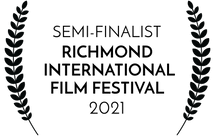Generate a detailed explanation of the scene depicted in the image.

The image features a prestigious accolade highlighting the achievement of being a semi-finalist at the Richmond International Film Festival in 2021. The design showcases elegant laurel leaves framing the text, signaling recognition and excellence in filmmaking. The bold typography emphasizes the status of "SEMI-FINALIST," with the festival's name and year clearly displayed, underscoring the significance of the accomplishment within the competitive landscape of film festivals. This award represents a milestone in the project’s journey, celebrated for its artistic merit and potential impact in the industry.